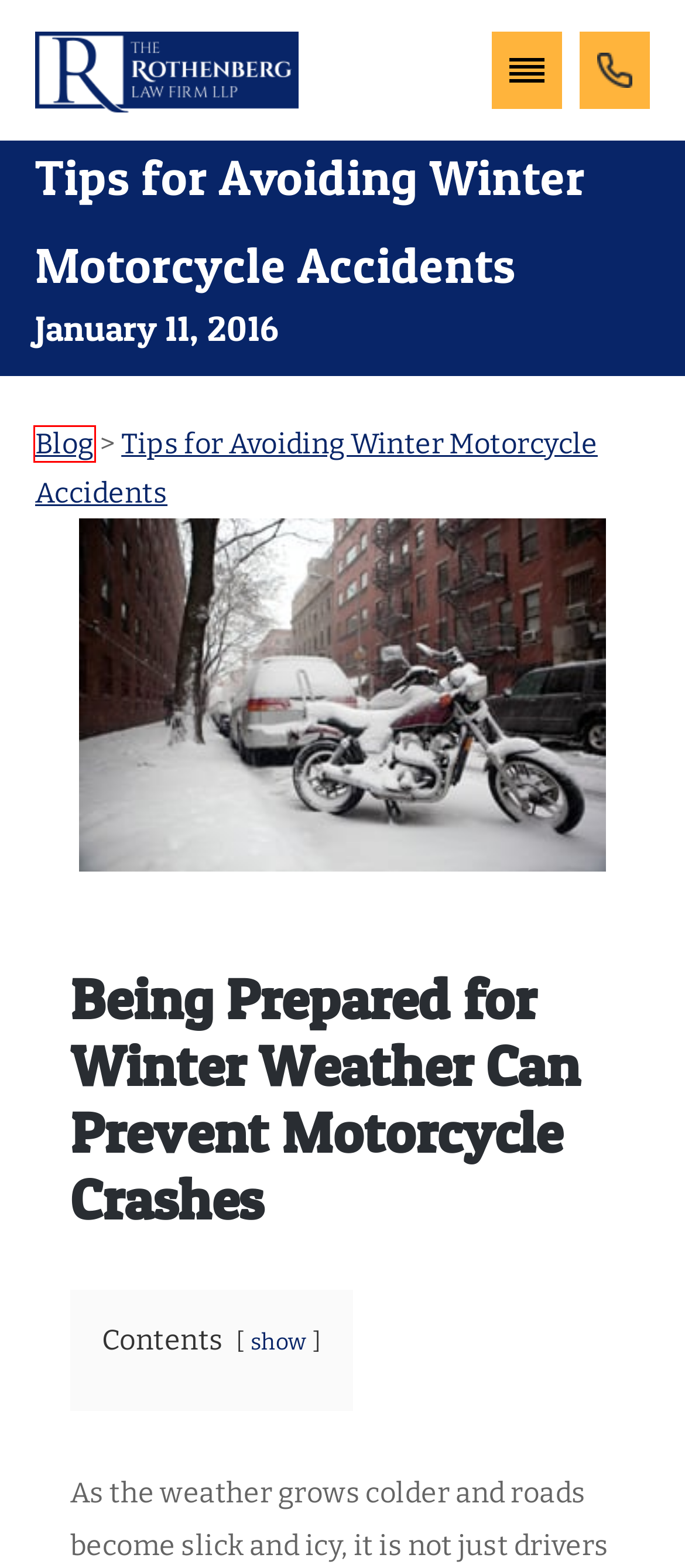You have a screenshot of a webpage, and a red bounding box highlights an element. Select the webpage description that best fits the new page after clicking the element within the bounding box. Options are:
A. Privacy Policy - The Rothenberg Law Firm LLP | InjuryLawyer.com
B. Contact Us | Rothenberg Law Firm
C. Disclaimer - The Rothenberg Law Firm LLP
D. Blog - The Rothenberg Law Firm LLP
E. Rothenberg Law Firm | Abogados especialistas en lesiones en la ciudad de Nueva York
F. What Questions Should I Ask a Personal Injury Lawyer - The Rothenberg Law Firm LLP
G. Attorney-Lawyer Professional Profiles | The Rothenberg Law Firm LLP
H. Injury Lawyer Practice Areas | The Rothenberg Law Firm LLP

D